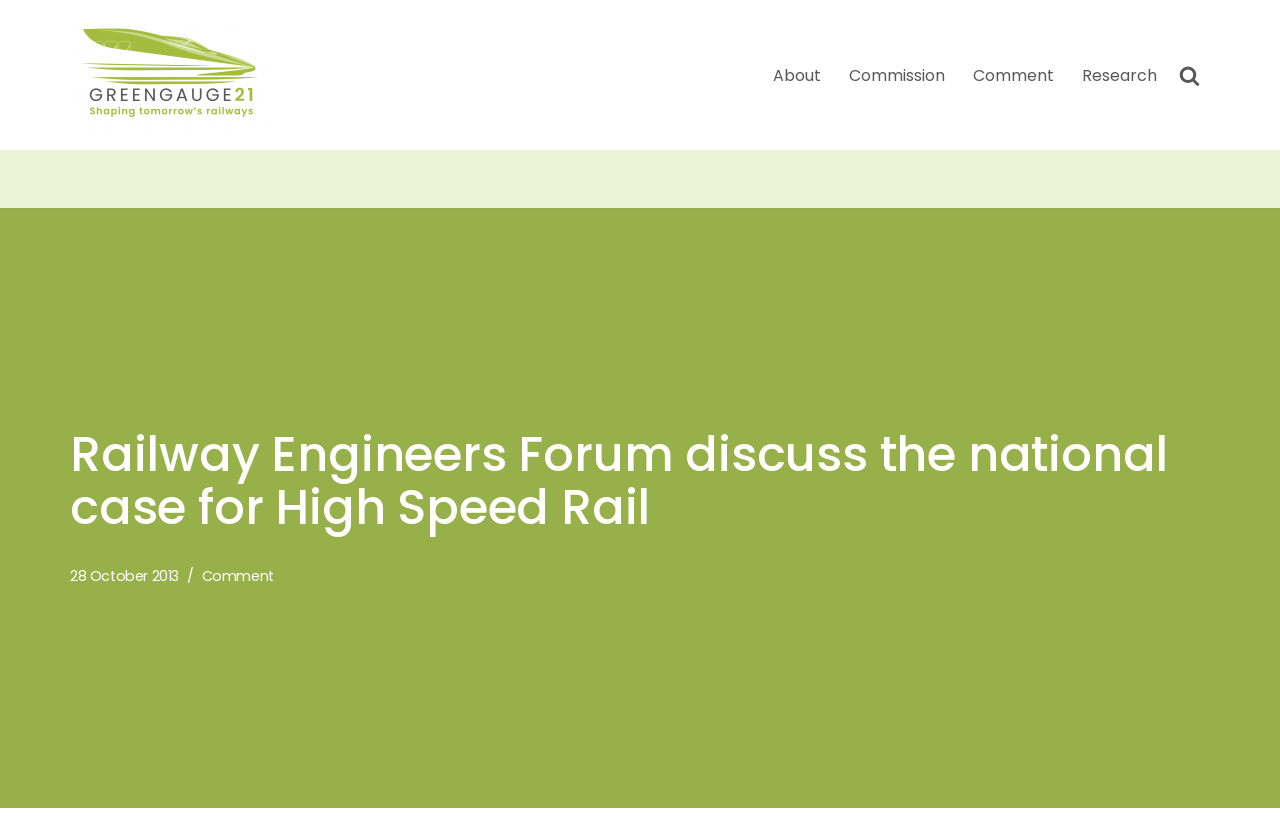Provide the bounding box coordinates for the UI element described in this sentence: "Comment". The coordinates should be four float values between 0 and 1, i.e., [left, top, right, bottom].

[0.76, 0.075, 0.823, 0.107]